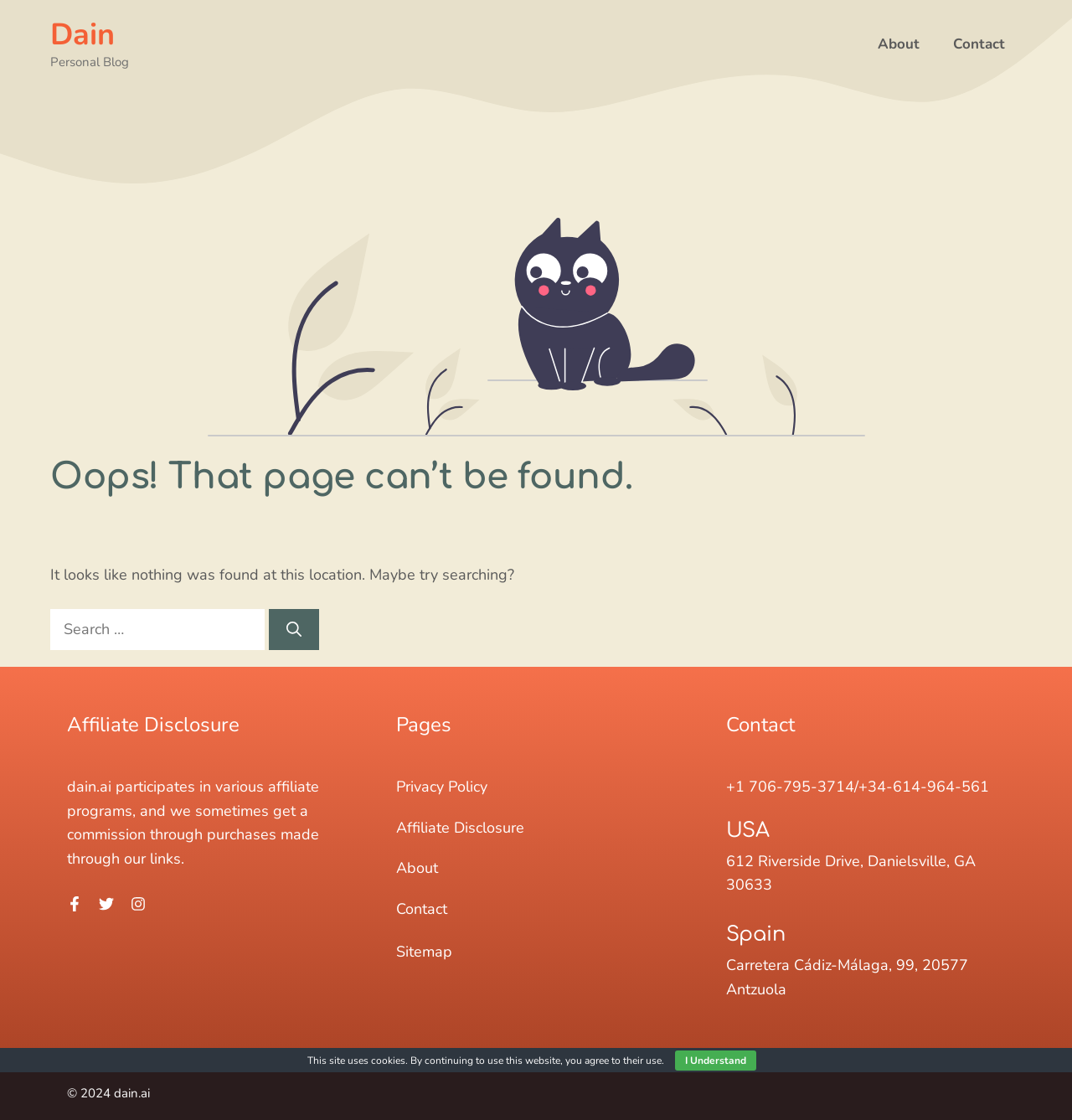Could you specify the bounding box coordinates for the clickable section to complete the following instruction: "Contact us"?

None